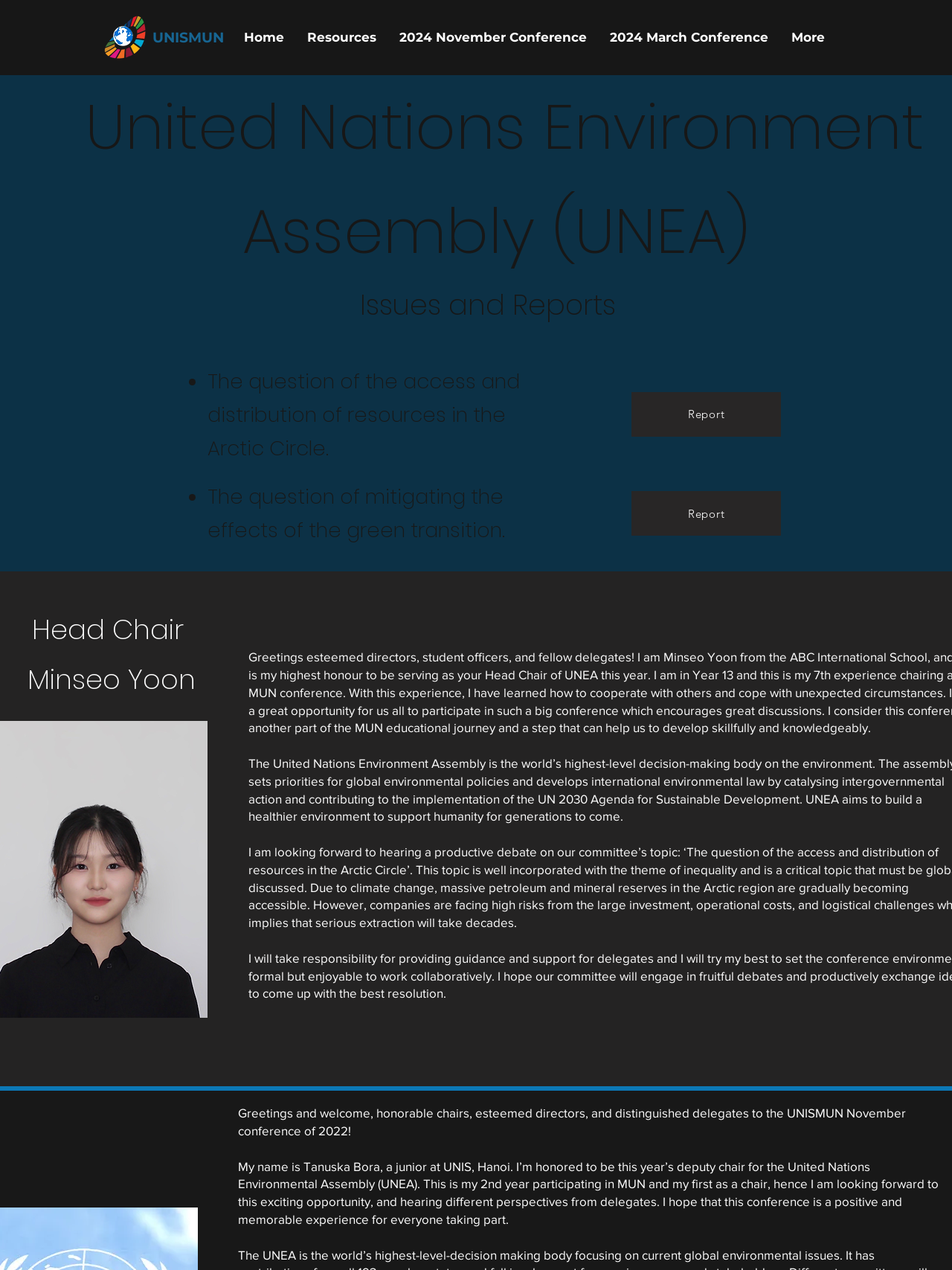Generate a comprehensive caption for the webpage you are viewing.

The webpage is about the United Nations Environment Assembly (UNEA) and UNIS MUN. At the top left, there is a UNIS MUN transparent logo. Next to it, there is a heading "UNISMUN". Below the logo, there is a navigation menu with links to "Home", "Resources", "2024 November Conference", "2024 March Conference", and "More".

On the left side of the page, there is a section with the title "United Nations Environment Assembly (UNEA)" followed by a paragraph of text. Below this section, there are two bullet points with topics "The question of the access and distribution of resources in the Arctic Circle" and "The question of mitigating the effects of the green transition". Each bullet point has a corresponding link to a "Report".

On the right side of the page, there is a section with information about the conference chairs. The Head Chair is Minseo Yoon, and the Deputy Chair is Tanuska Bora. There is a welcome message from the Deputy Chair, Tanuska Bora, who introduces herself and expresses her excitement to be part of the conference.